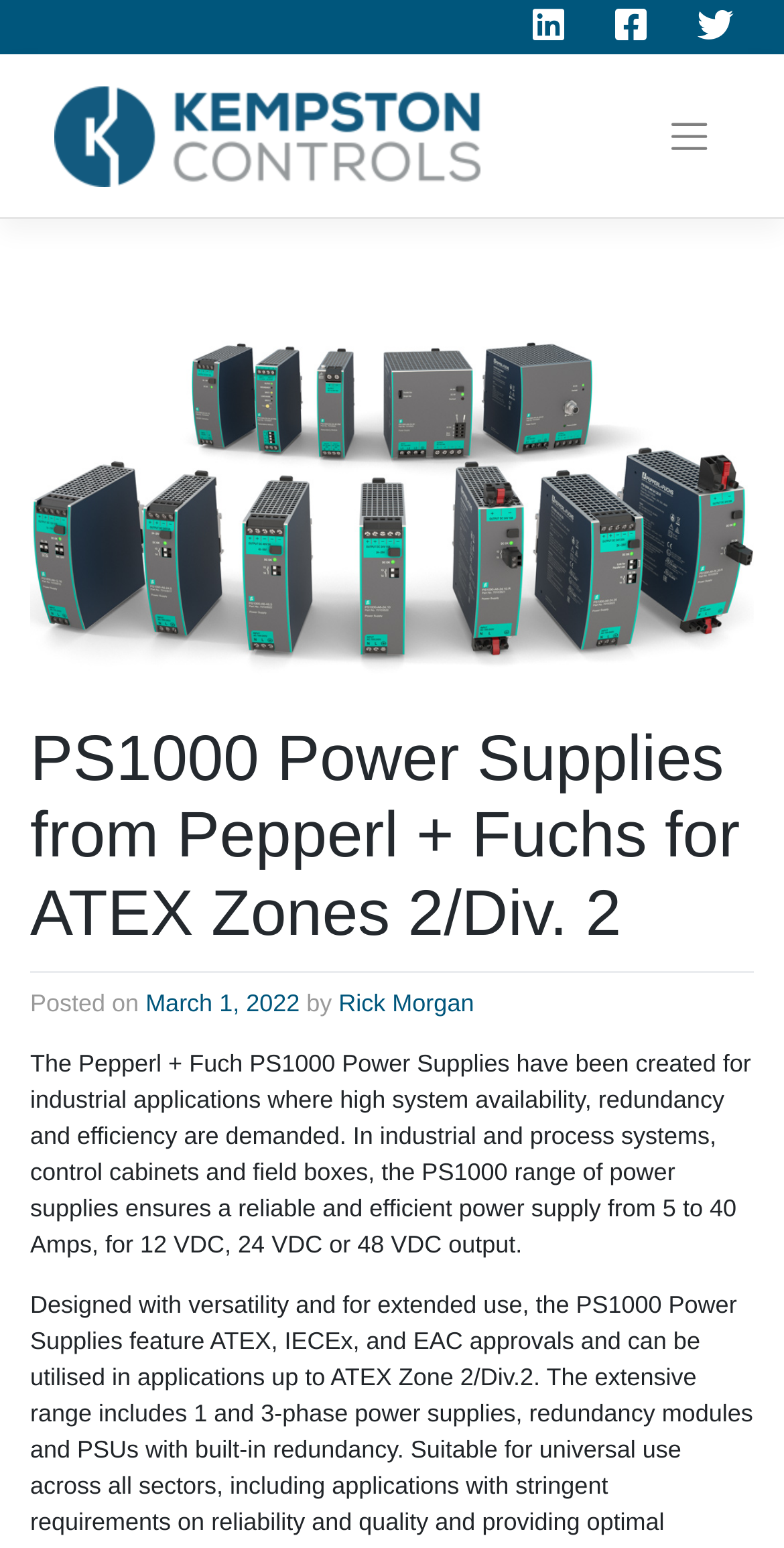Look at the image and give a detailed response to the following question: What is the purpose of the PS1000 Power Supplies?

The purpose of the PS1000 Power Supplies is mentioned in the text as 'industrial applications' in the sentence 'The Pepperl + Fuch PS1000 Power Supplies have been created for industrial applications where high system availability, redundancy and efficiency are demanded'.